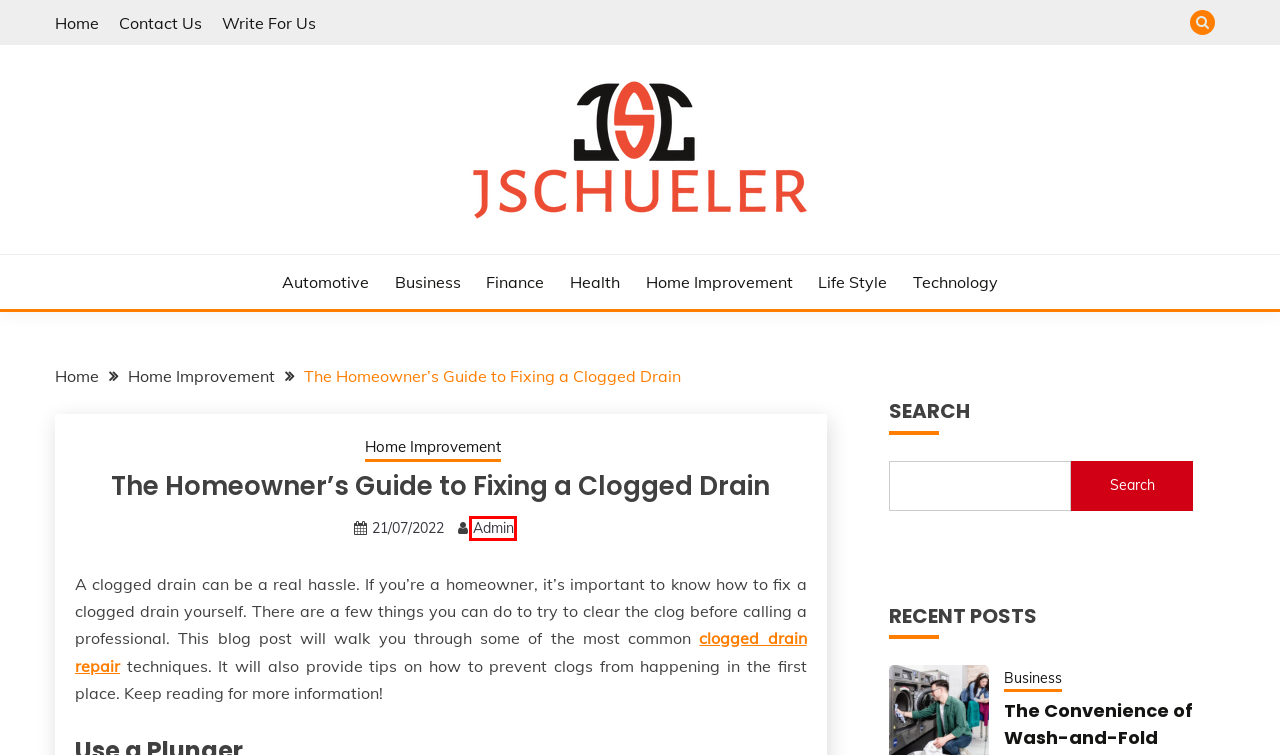Look at the screenshot of a webpage where a red rectangle bounding box is present. Choose the webpage description that best describes the new webpage after clicking the element inside the red bounding box. Here are the candidates:
A. Life Style - J Schueler
B. Admin - J Schueler
C. Home Improvement - J Schueler
D. Business - J Schueler
E. J Schueler - One Goal, One passion
F. Write For Us - J Schueler
G. Technology - J Schueler
H. Fort Lauderdale Drain Cleaning | C & D Plumbing Inc. Drain Cleaning

B